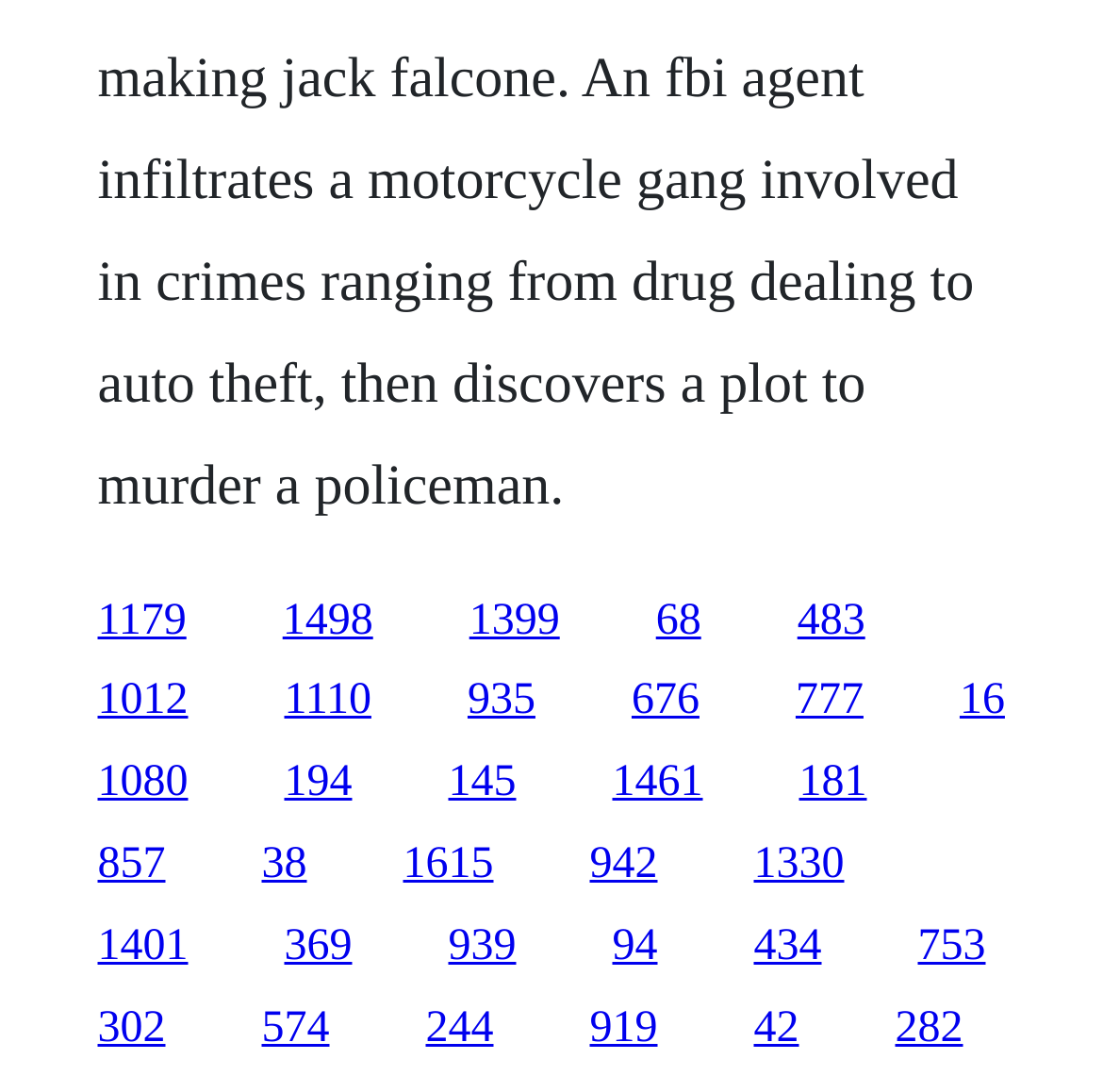Using the details in the image, give a detailed response to the question below:
How many columns of links are there?

I counted the number of links in each row and noticed that there are 4 columns of links on the webpage.